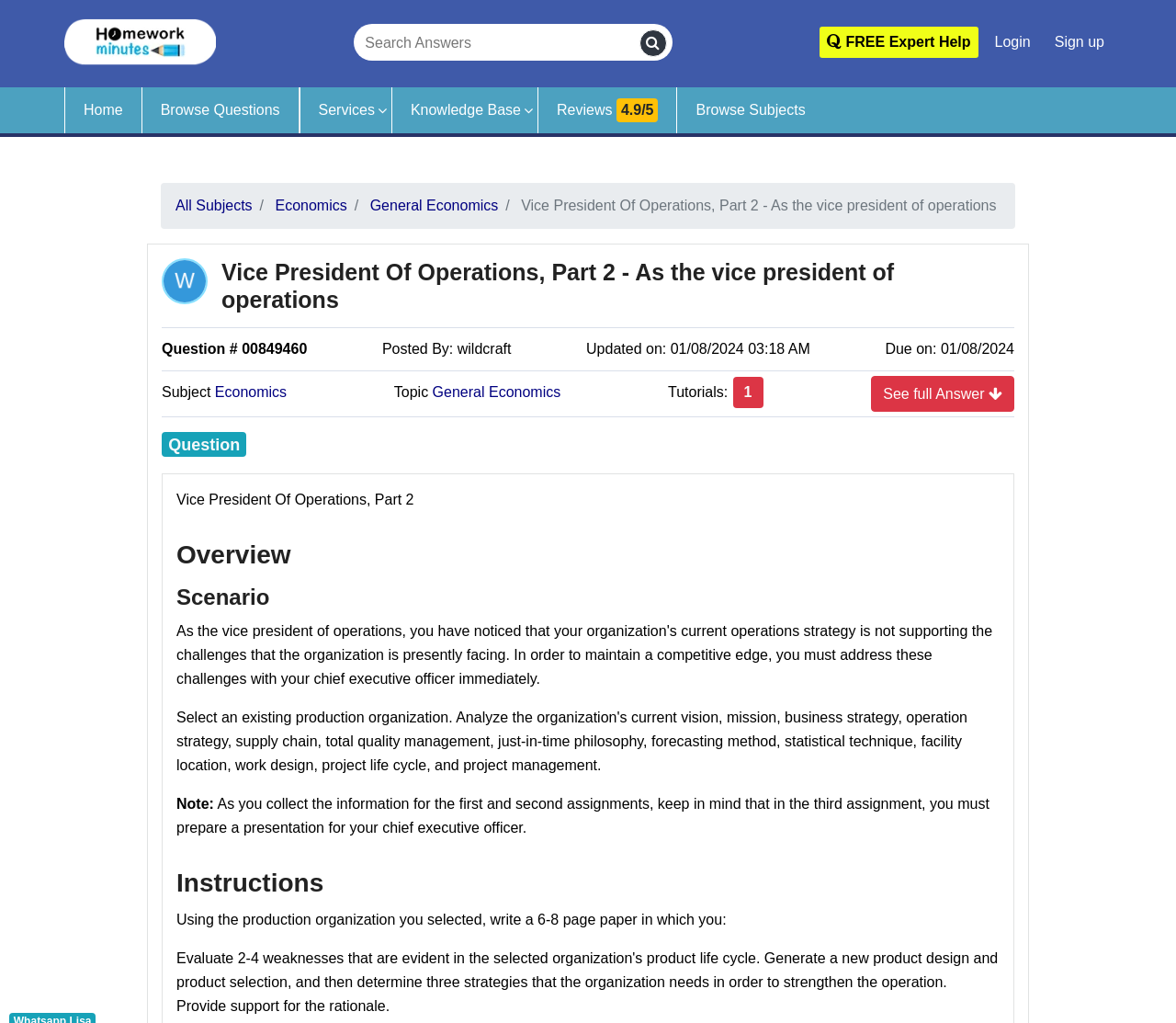Carefully examine the image and provide an in-depth answer to the question: Who posted the question?

The poster of the question can be found in the section 'Posted By:', which shows the username 'wildcraft'. This indicates that the question was posted by a user with the username 'wildcraft'.